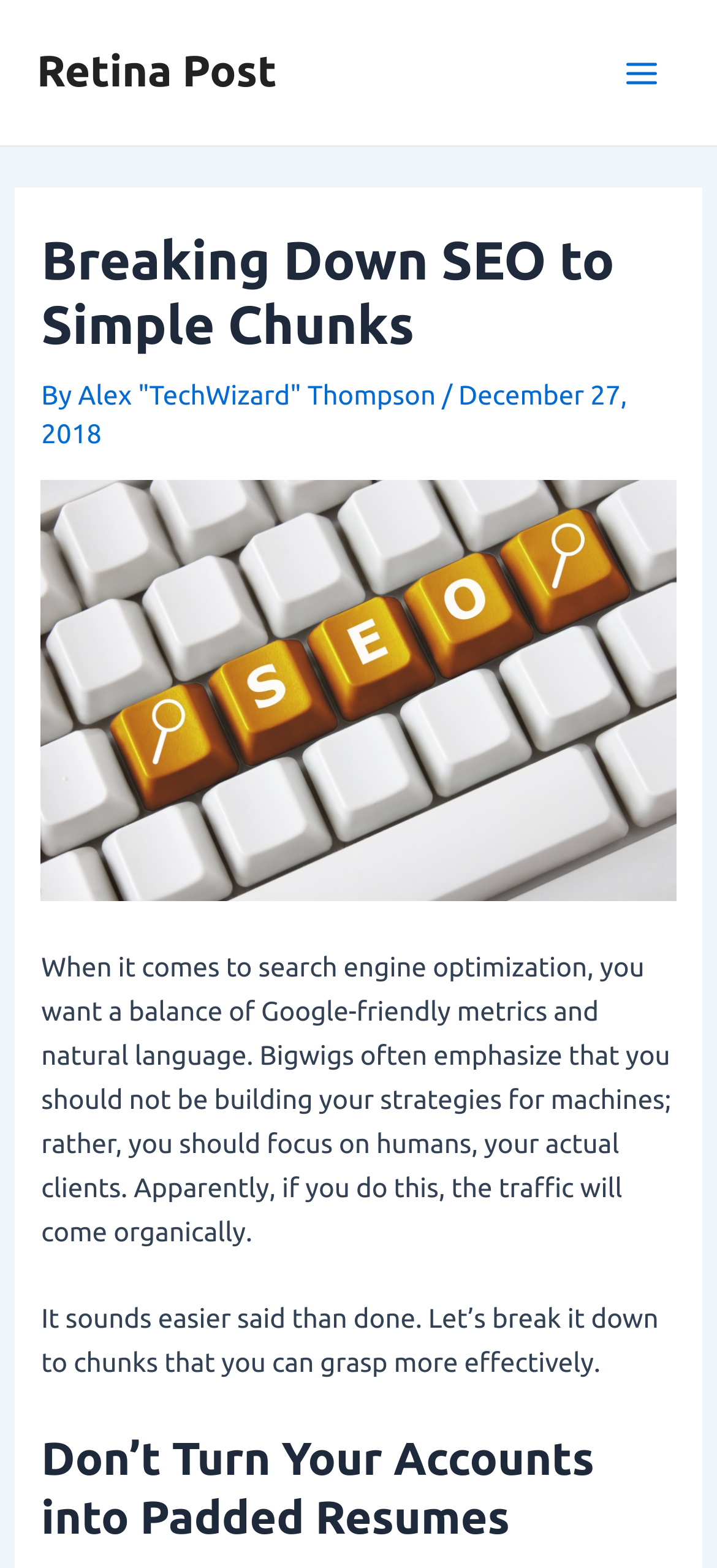What is the purpose of the article?
Answer the question with a single word or phrase, referring to the image.

To break down SEO into simple chunks